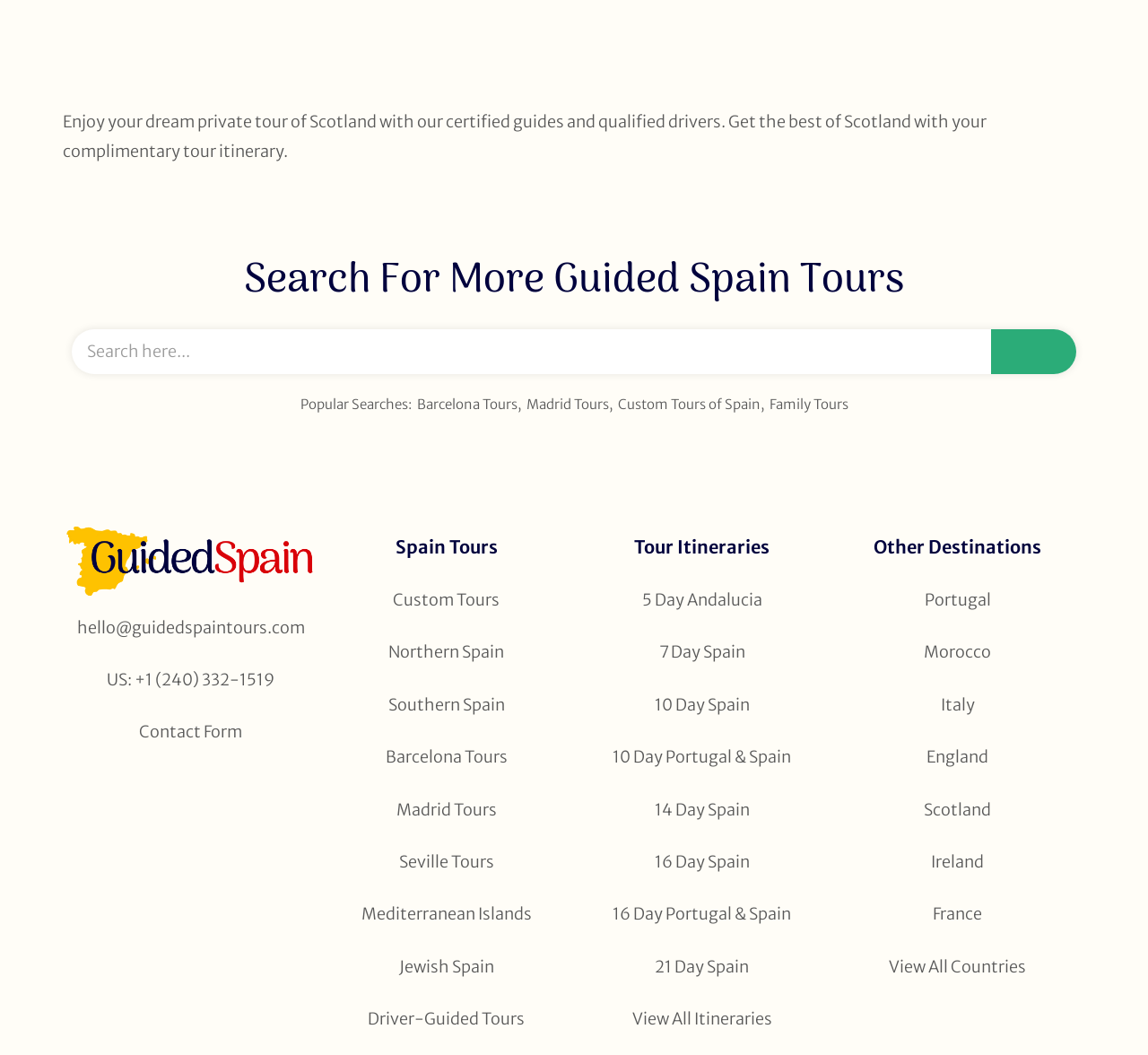How many tour itineraries are listed on the webpage?
Please respond to the question with a detailed and informative answer.

I counted the number of link elements under the heading 'Tour Itineraries' with ID 306 and found 11 links, including '5 Day Andalucia', '7 Day Spain', and so on.